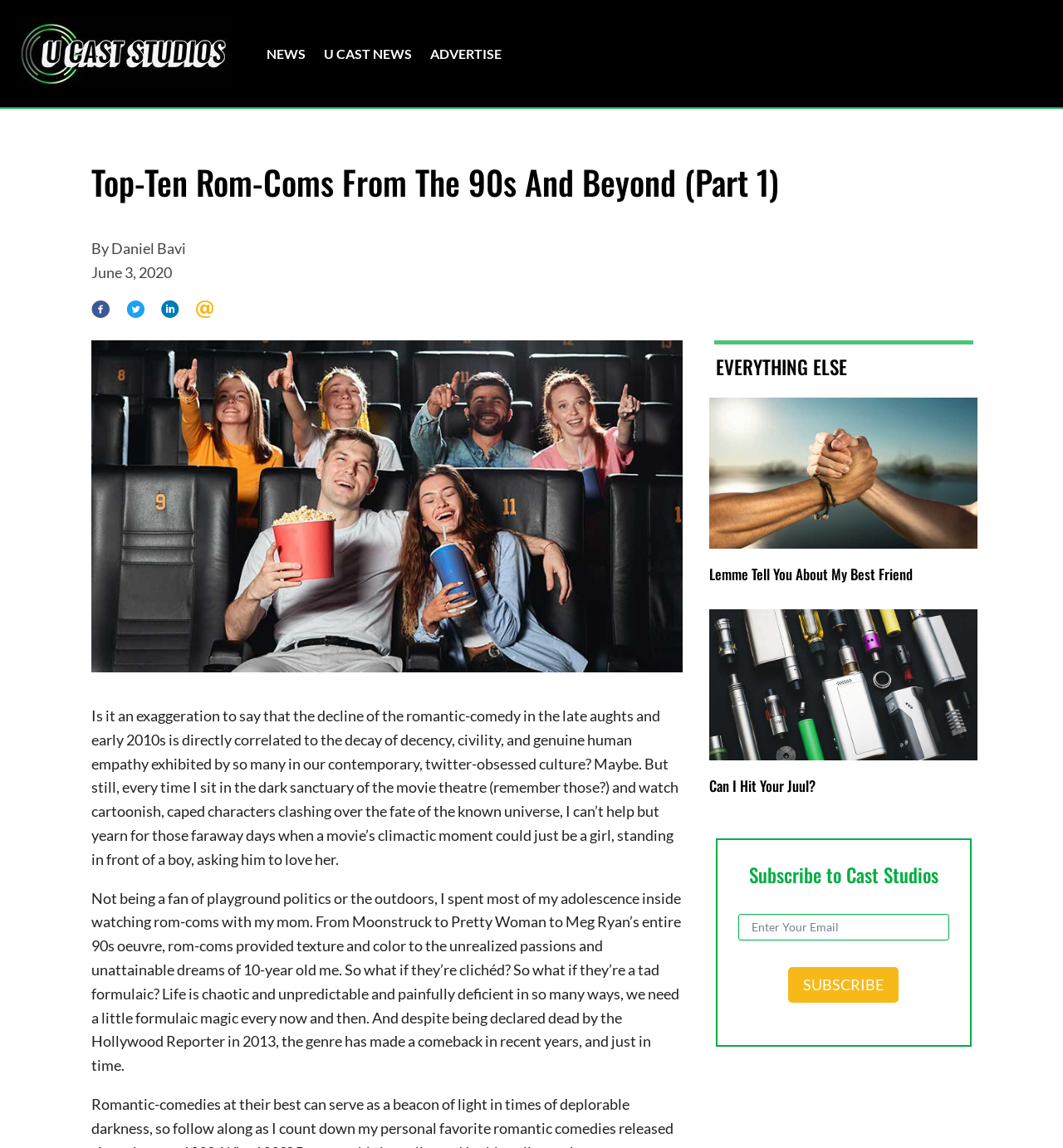Pinpoint the bounding box coordinates for the area that should be clicked to perform the following instruction: "Click the Best Friends link".

[0.667, 0.465, 0.92, 0.481]